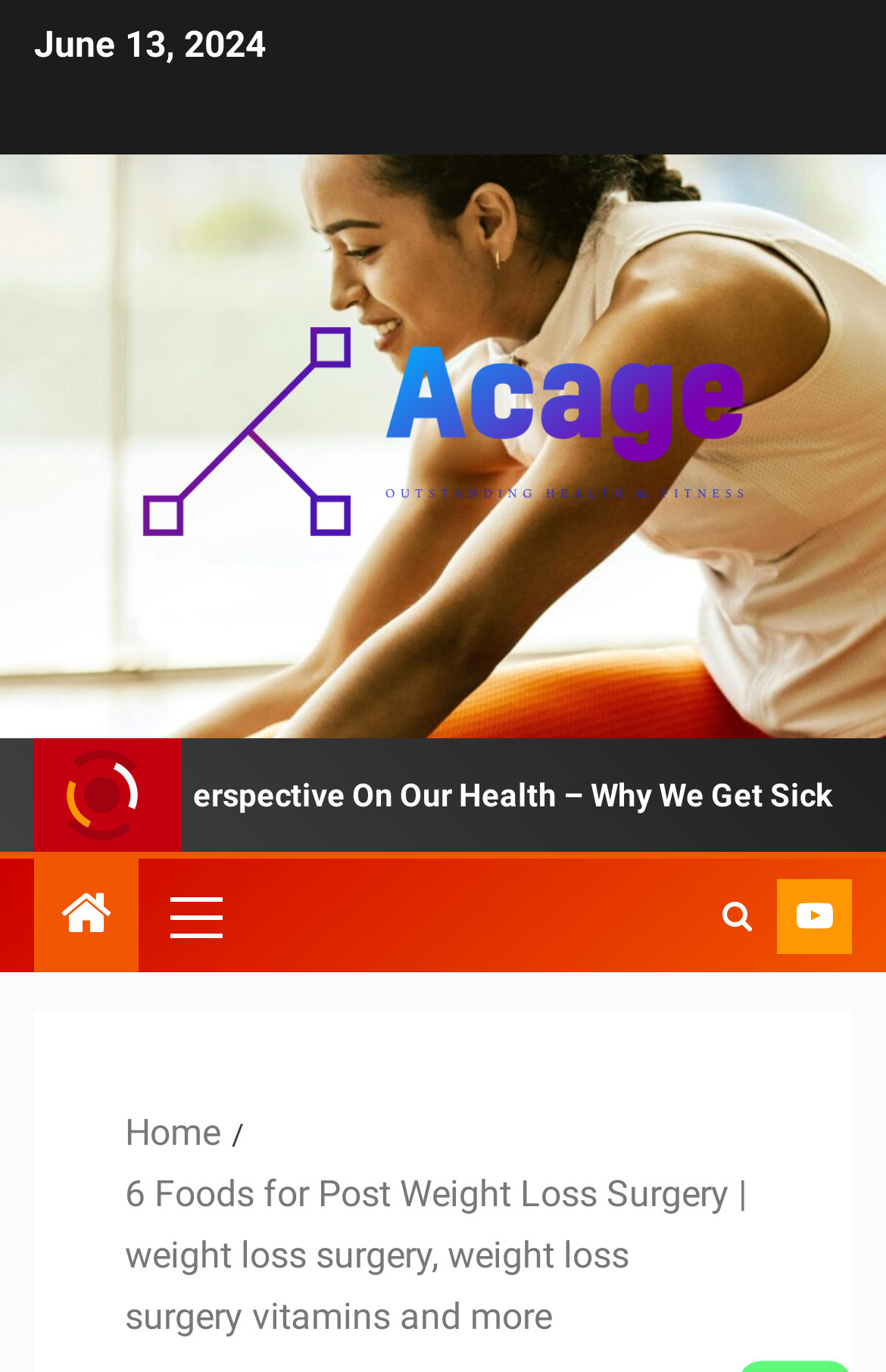Bounding box coordinates are specified in the format (top-left x, top-left y, bottom-right x, bottom-right y). All values are floating point numbers bounded between 0 and 1. Please provide the bounding box coordinate of the region this sentence describes: Toggle navigation

None